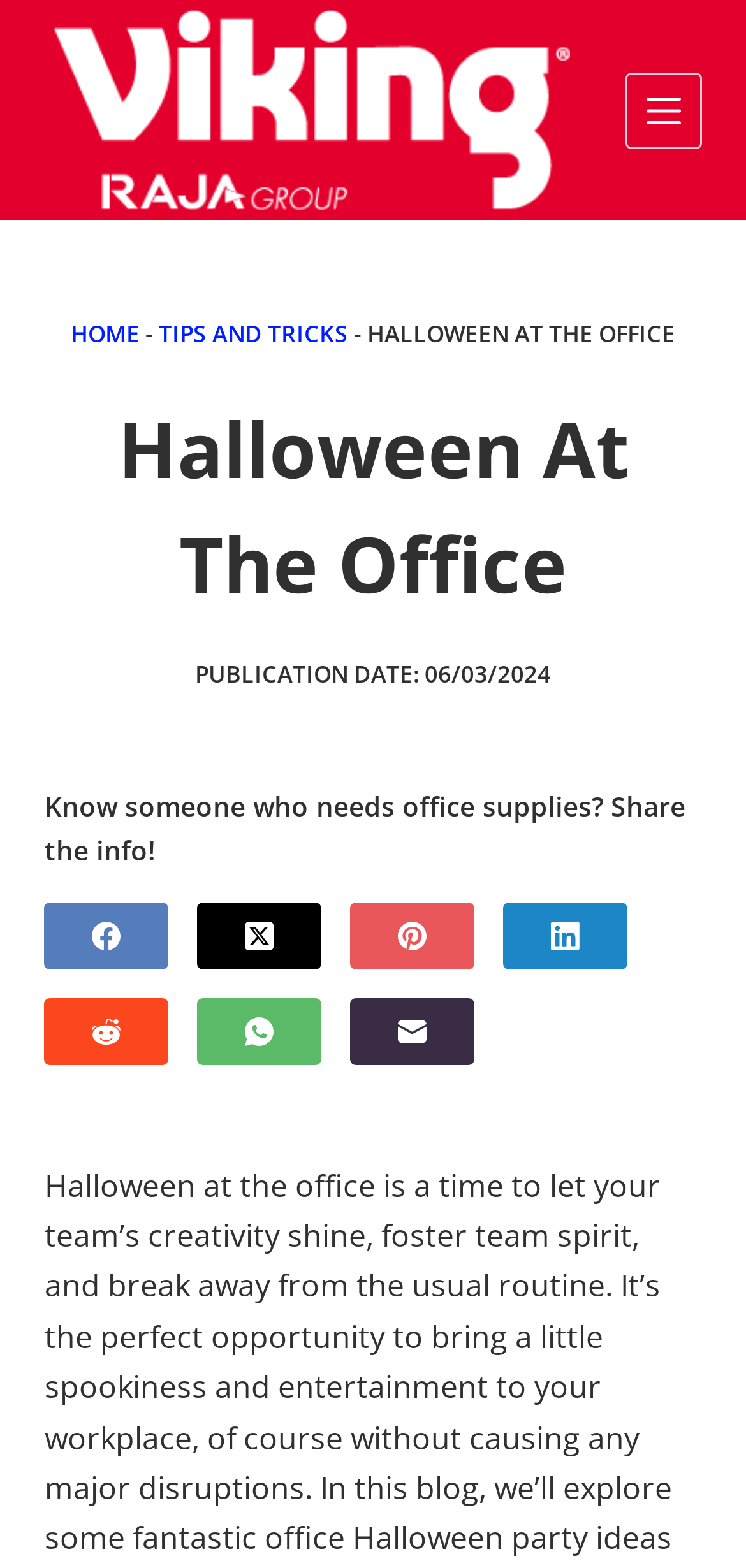What is the logo of the website?
Could you give a comprehensive explanation in response to this question?

I found the logo of the website by looking at the top-left corner of the webpage, where I saw an image with the description 'Viking logo wit'.